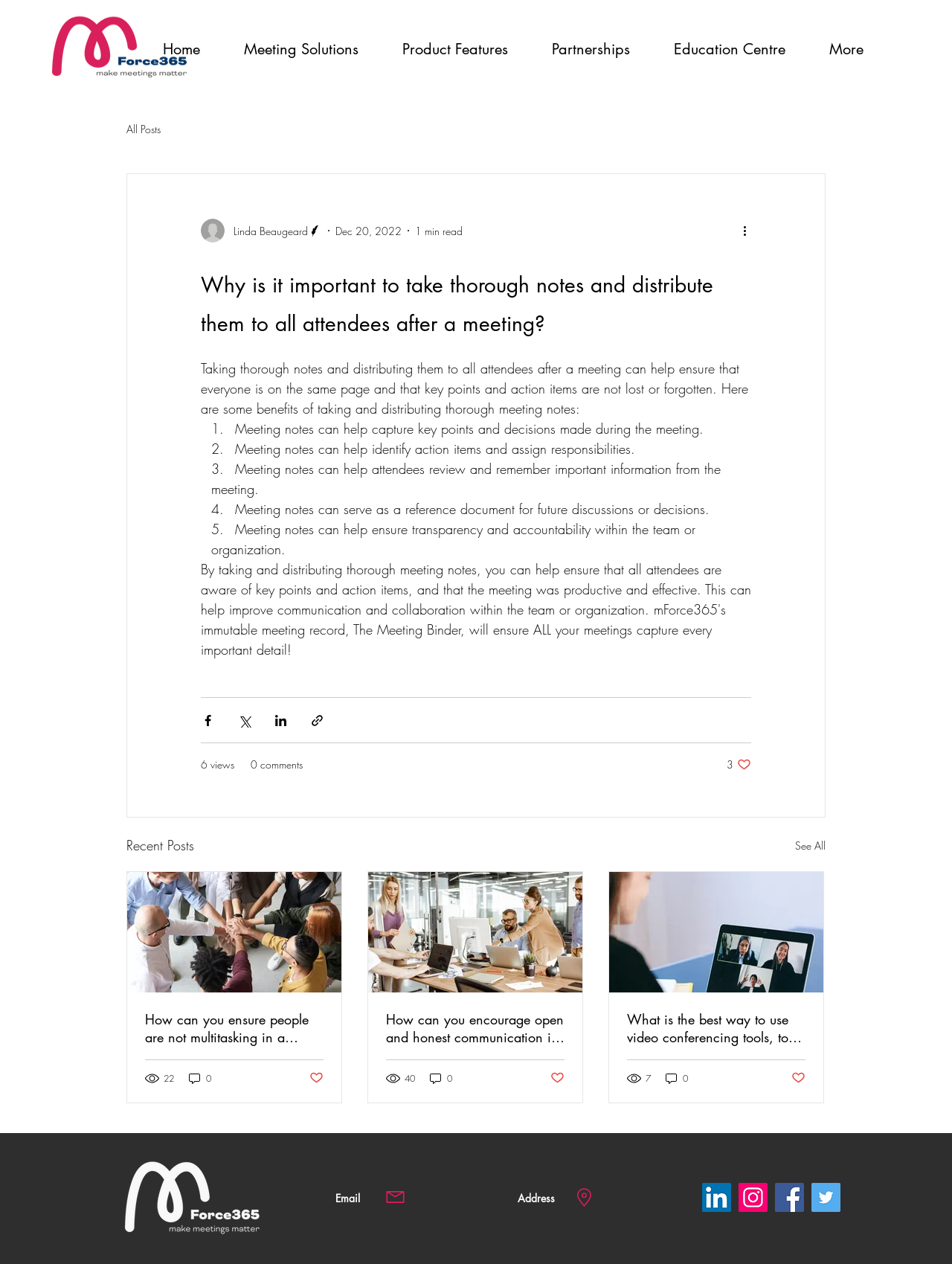Extract the main heading from the webpage content.

Why is it important to take thorough notes and distribute them to all attendees after a meeting?